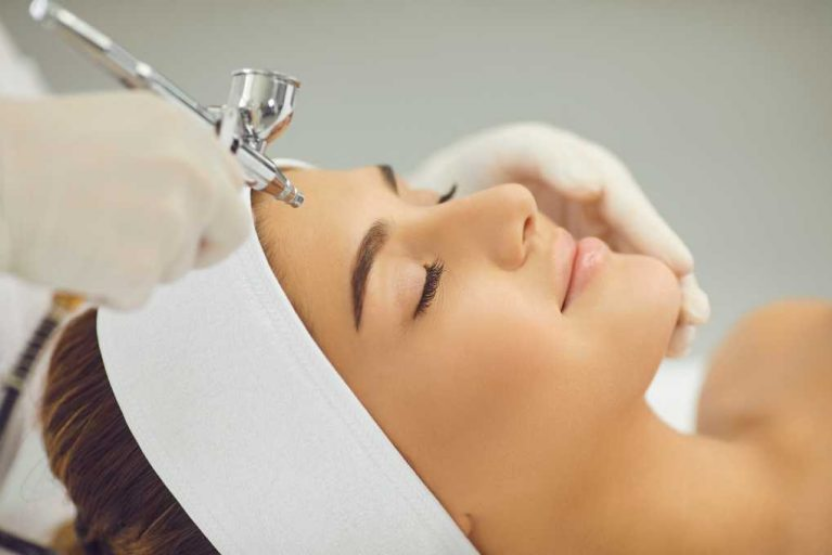What is the purpose of the woman's headband?
Kindly offer a comprehensive and detailed response to the question.

The woman is wearing a white headband to keep her hair neatly away from her face, ensuring that her hair does not interfere with the JetPeel treatment and maintaining a clean and professional environment.